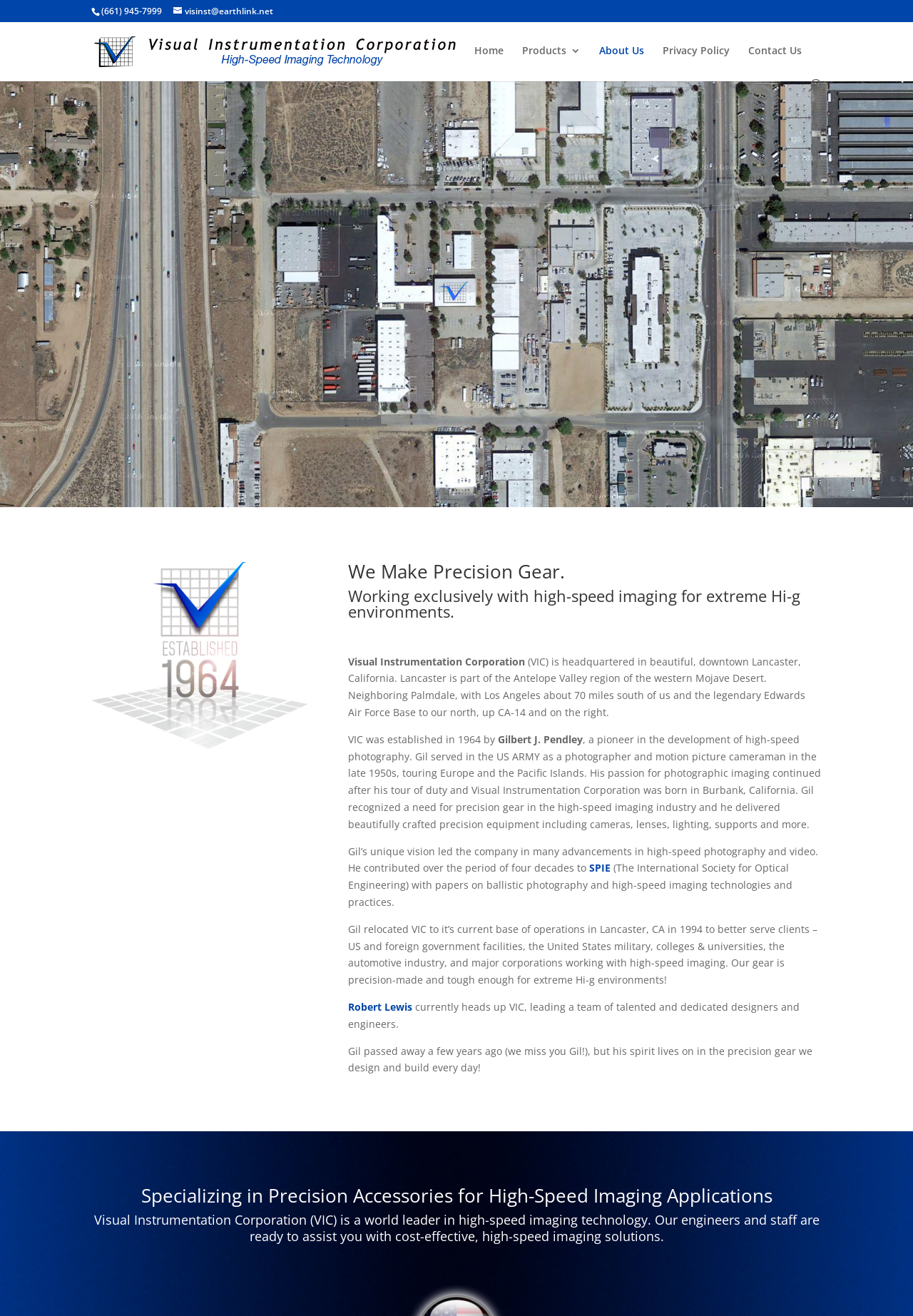Show the bounding box coordinates for the element that needs to be clicked to execute the following instruction: "Search for something". Provide the coordinates in the form of four float numbers between 0 and 1, i.e., [left, top, right, bottom].

[0.157, 0.017, 0.877, 0.018]